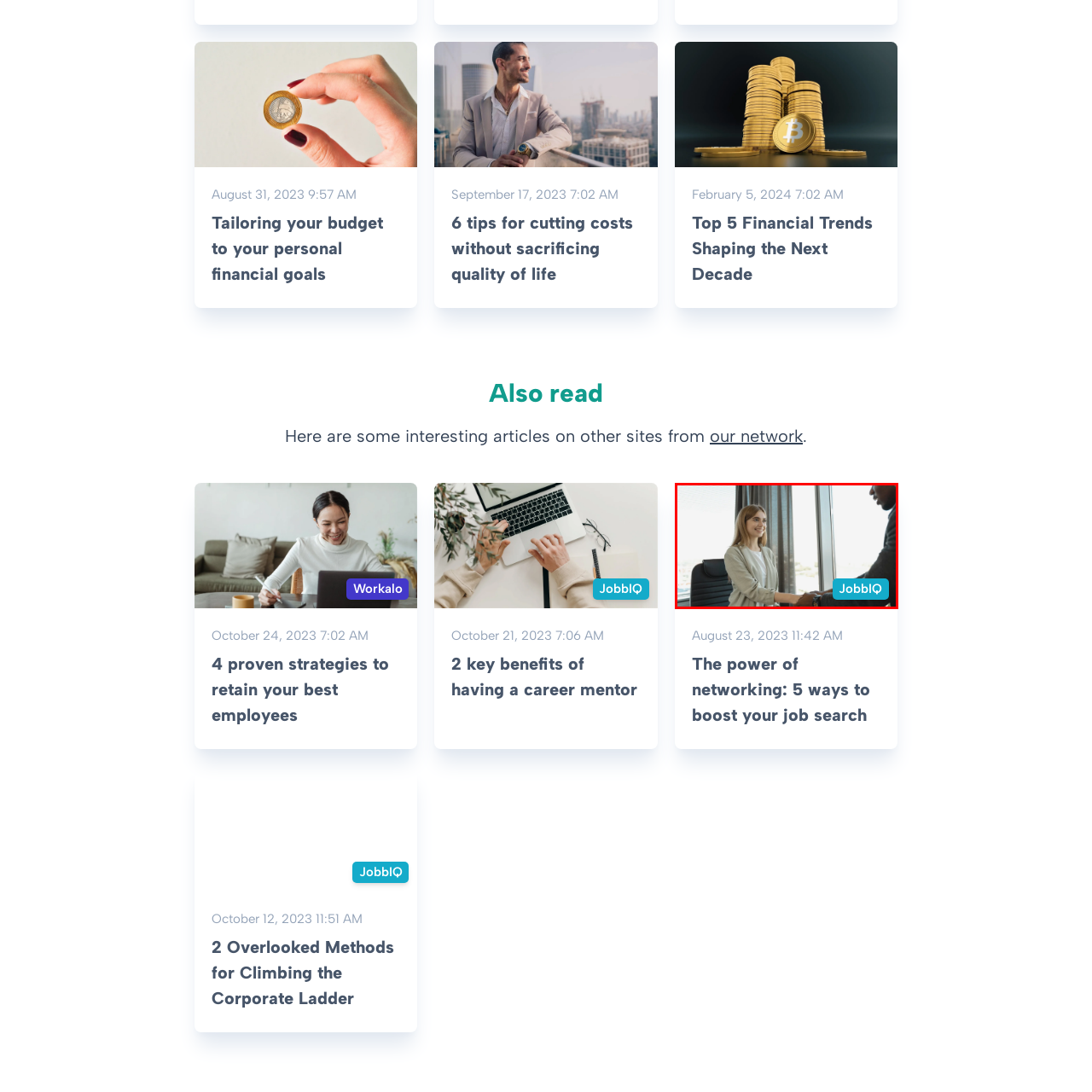What is the woman's facial expression?  
Analyze the image surrounded by the red box and deliver a detailed answer based on the visual elements depicted in the image.

The woman's facial expression is a warm smile because the caption states that she exudes a warm smile, suggesting confidence and friendliness.